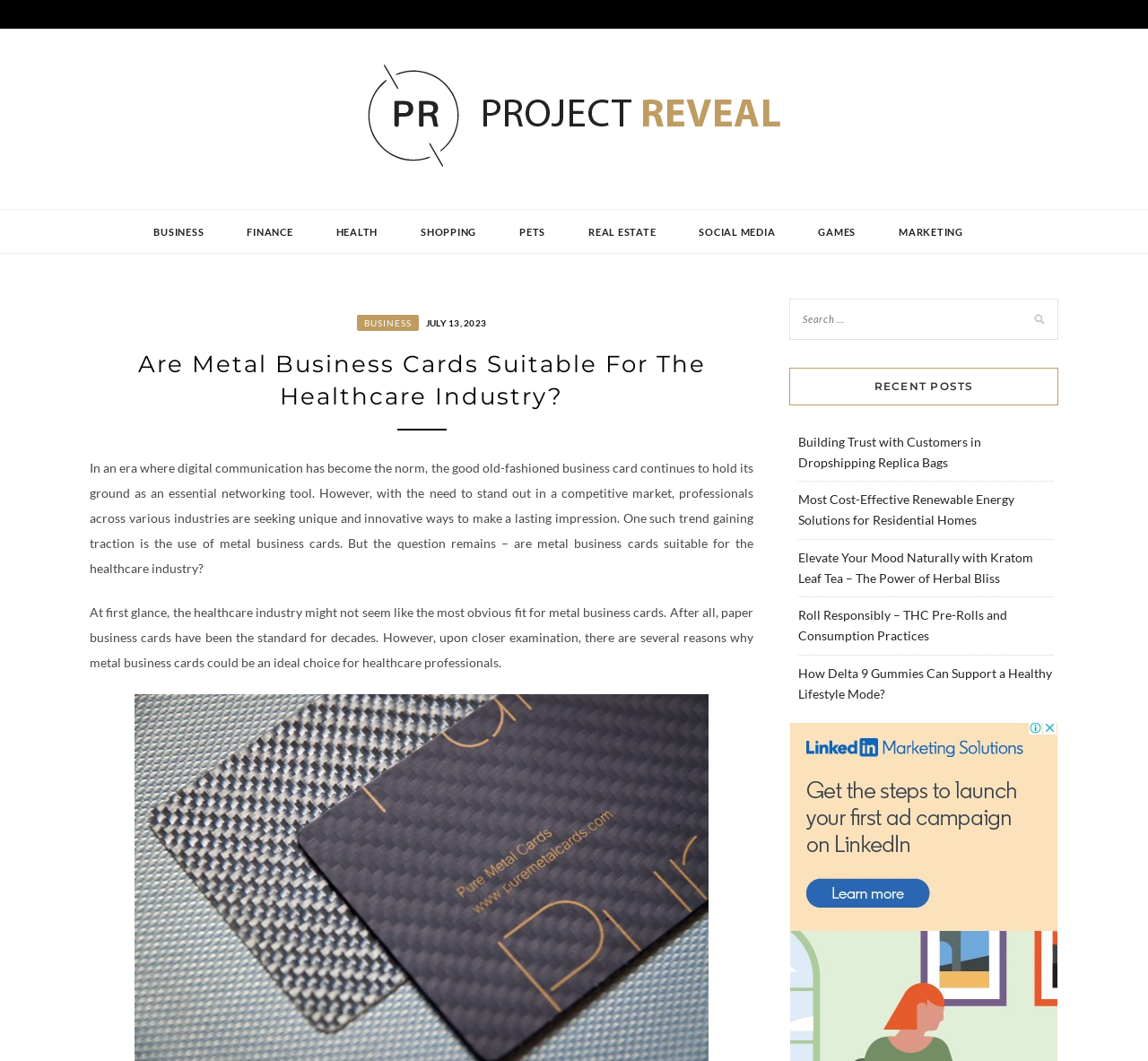What is the category of the article 'Building Trust with Customers in Dropshipping Replica Bags'?
Give a comprehensive and detailed explanation for the question.

The article 'Building Trust with Customers in Dropshipping Replica Bags' is categorized under 'Business' because it is listed under the 'RECENT POSTS' section and has a business-related topic.